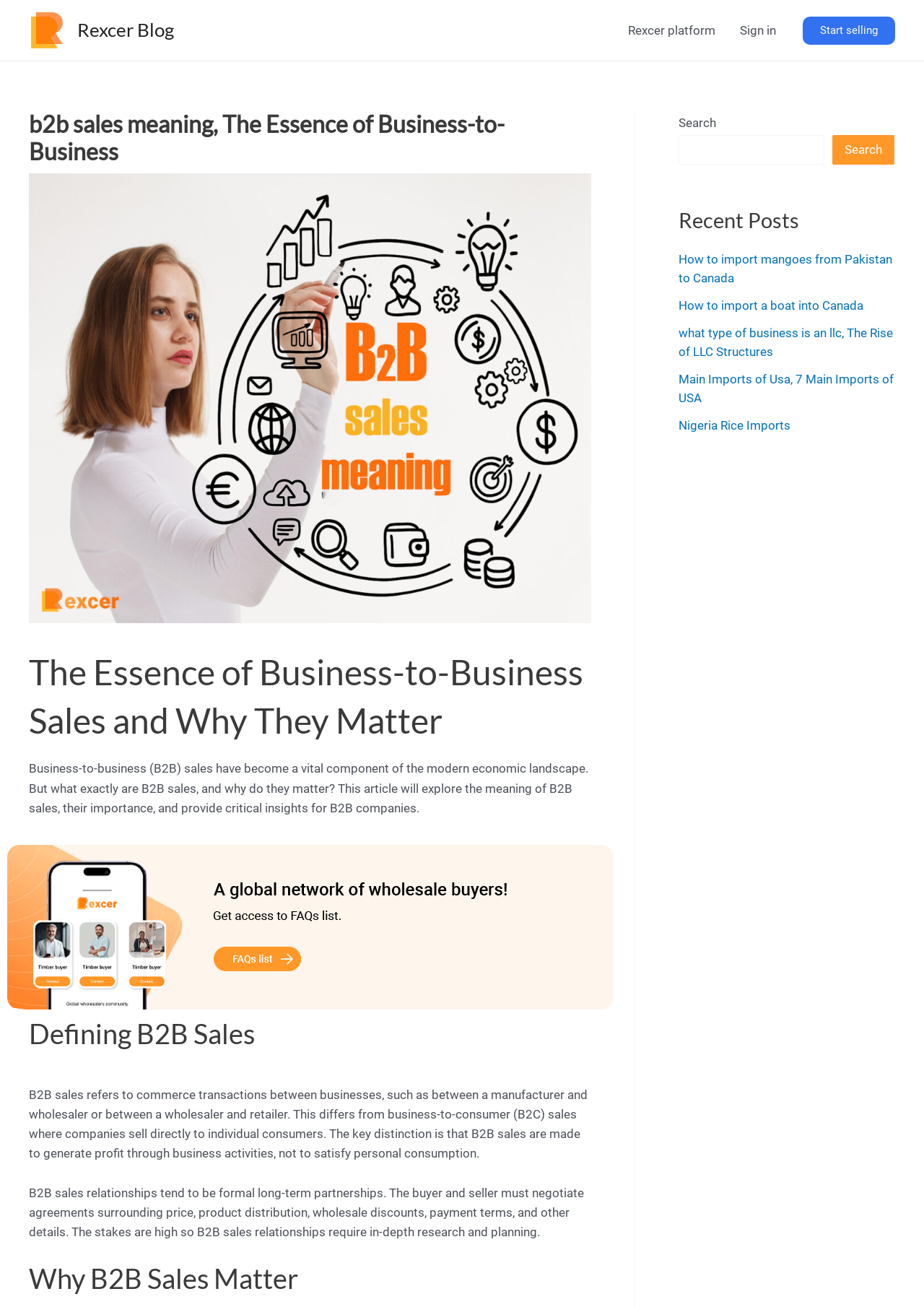Give a complete and precise description of the webpage's appearance.

The webpage is about B2B sales, with a focus on its meaning, importance, and insights for B2B companies. At the top left, there is a link to "Rexcer Blog" accompanied by an image, and another similar link is located to its right. A navigation menu is situated at the top right, containing links to "Rexcer platform" and "Sign in". 

On the left side of the page, there is a prominent section with a heading "b2b sales meaning, The Essence of Business-to-Business" and an image related to B2B sales. Below this, there is a link to "Start selling". 

The main content of the page is divided into sections, each with a heading. The first section, "The Essence of Business-to-Business Sales and Why They Matter", provides an introduction to B2B sales, explaining what they are and why they matter. This section includes a static text block that summarizes the importance of B2B sales in the modern economic landscape.

The next section, "Defining B2B Sales", explains the concept of B2B sales, distinguishing it from business-to-consumer sales. This section includes two static text blocks that provide more details about B2B sales relationships and their characteristics.

The final section, "Why B2B Sales Matter", is located at the bottom left of the page. 

On the right side of the page, there are two complementary sections. The top one contains a search bar with a "Search" button. The bottom one is titled "Recent Posts" and lists five links to recent articles, including "How to import mangoes from Pakistan to Canada", "How to import a boat into Canada", and others.